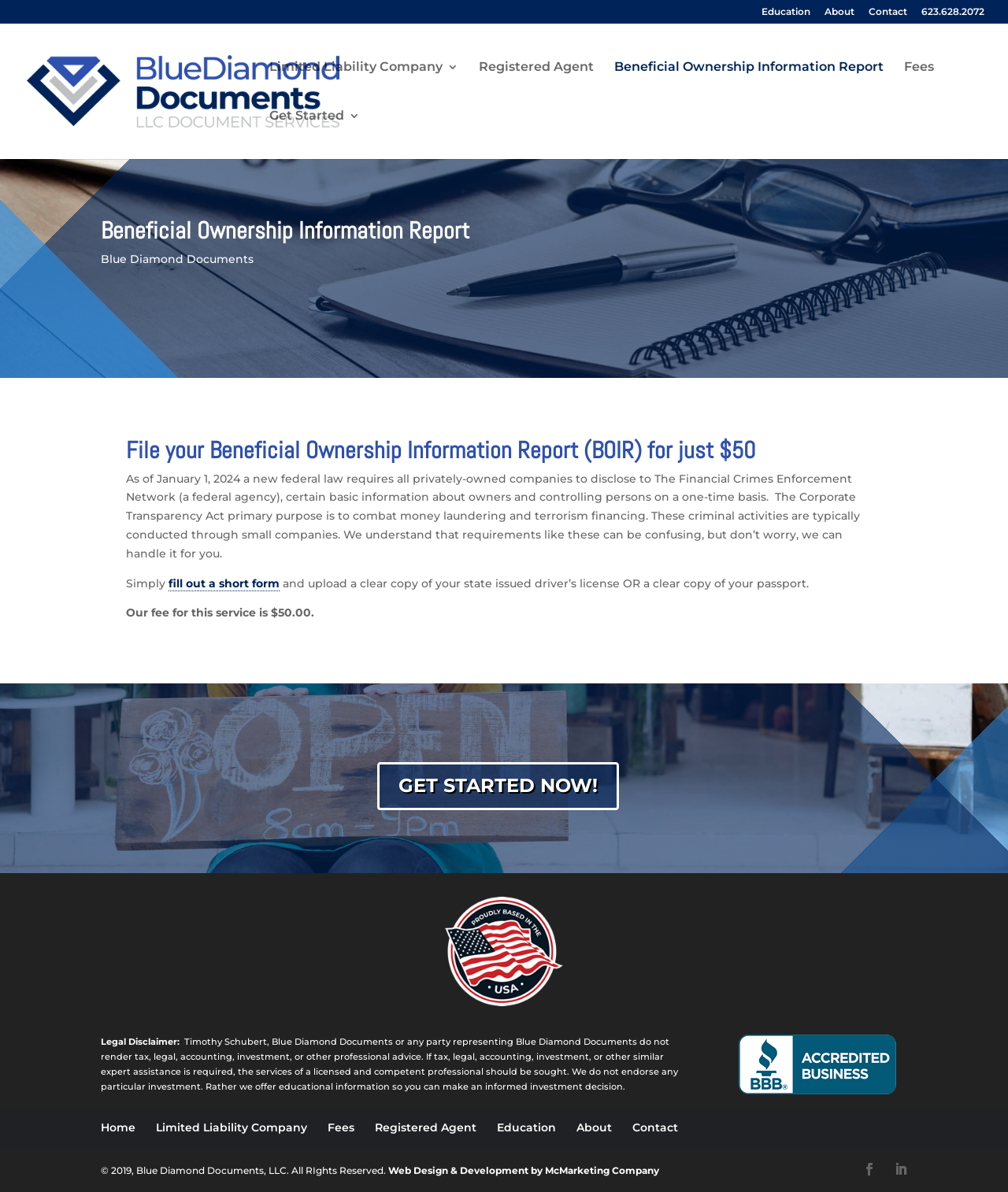Identify the main heading from the webpage and provide its text content.

Beneficial Ownership Information Report